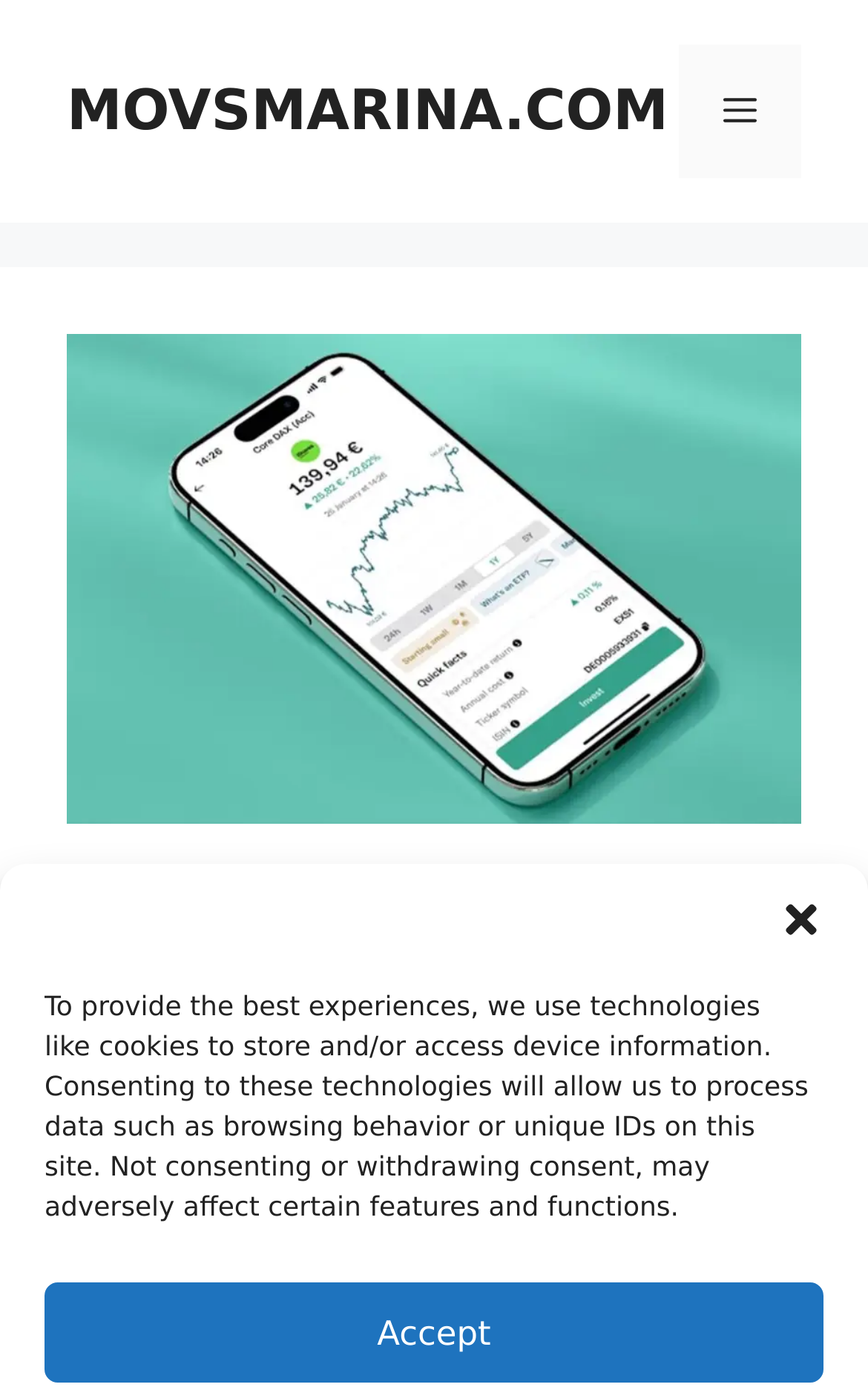Answer the question below with a single word or a brief phrase: 
What is the website about?

Stock and ETF trading